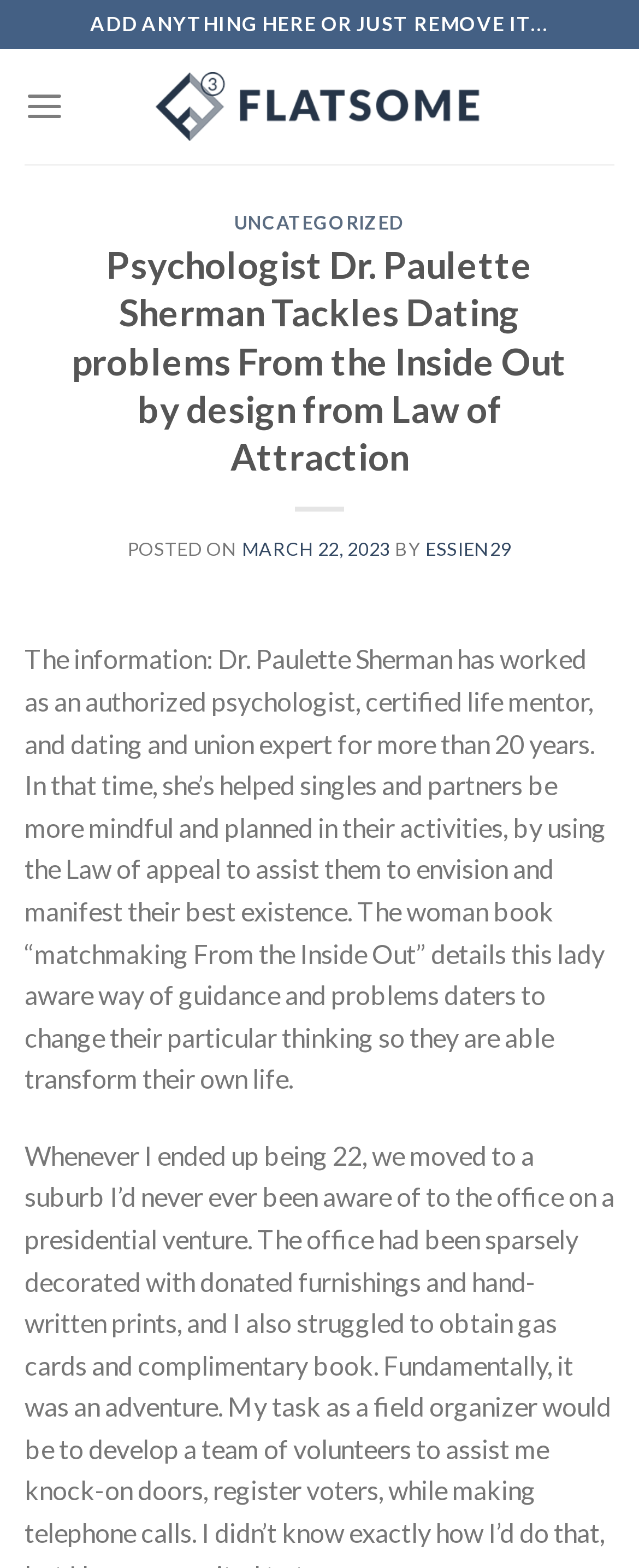Show the bounding box coordinates for the HTML element described as: "March 22, 2023".

[0.378, 0.343, 0.611, 0.357]